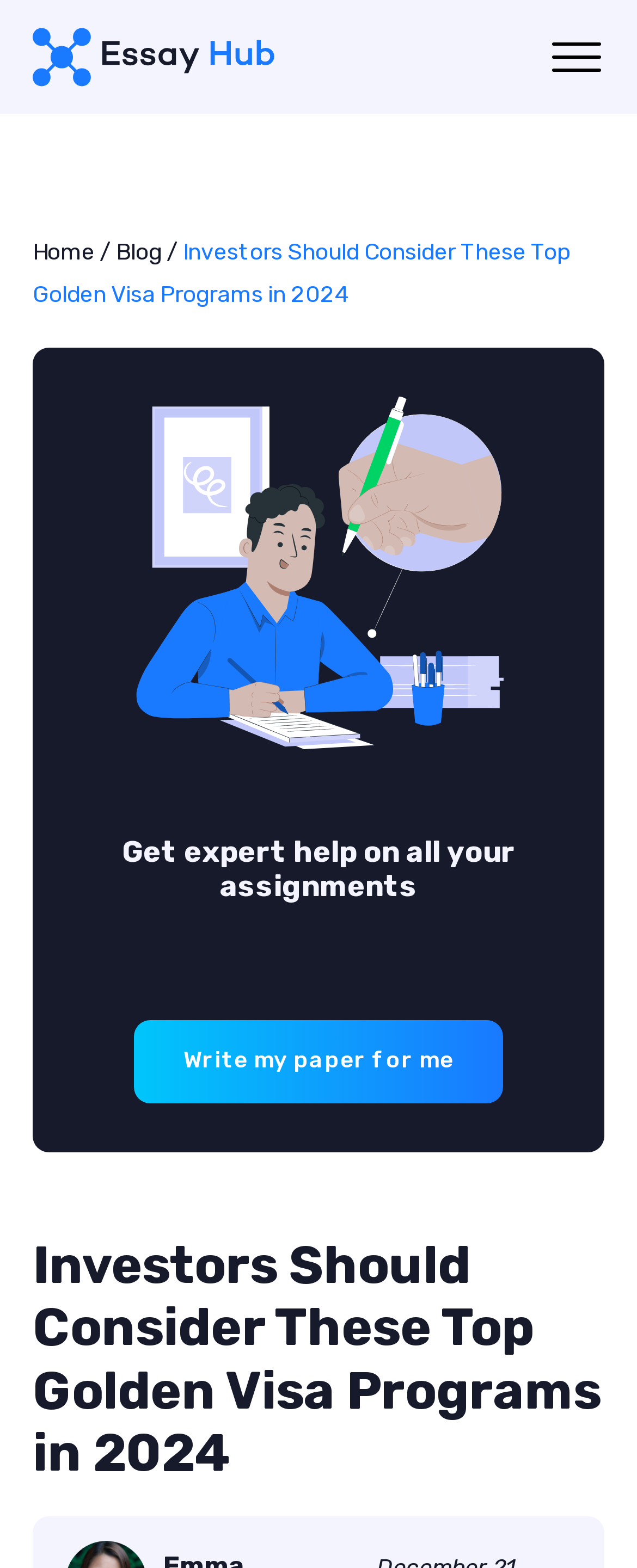Provide your answer to the question using just one word or phrase: What is the main topic of the webpage?

Golden Visa Programs